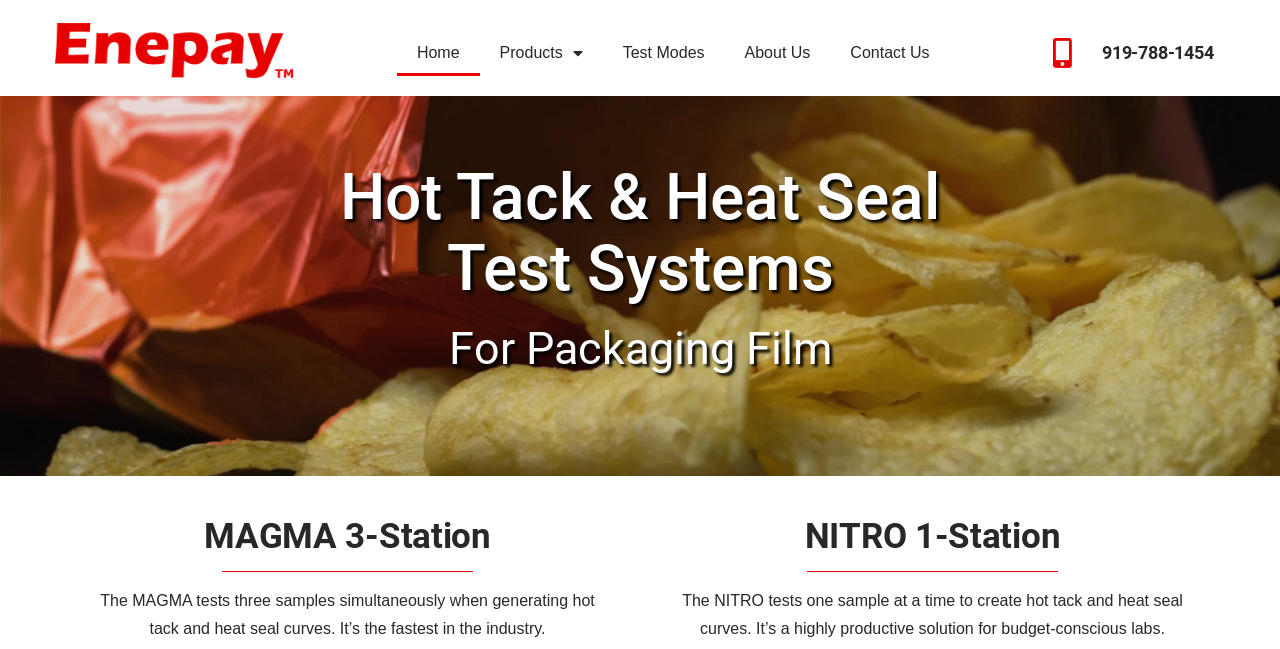How many samples can the NITRO test at a time?
Please provide a comprehensive answer based on the visual information in the image.

I found the answer by looking at the description of the NITRO 1-Station, which states that it tests one sample at a time.